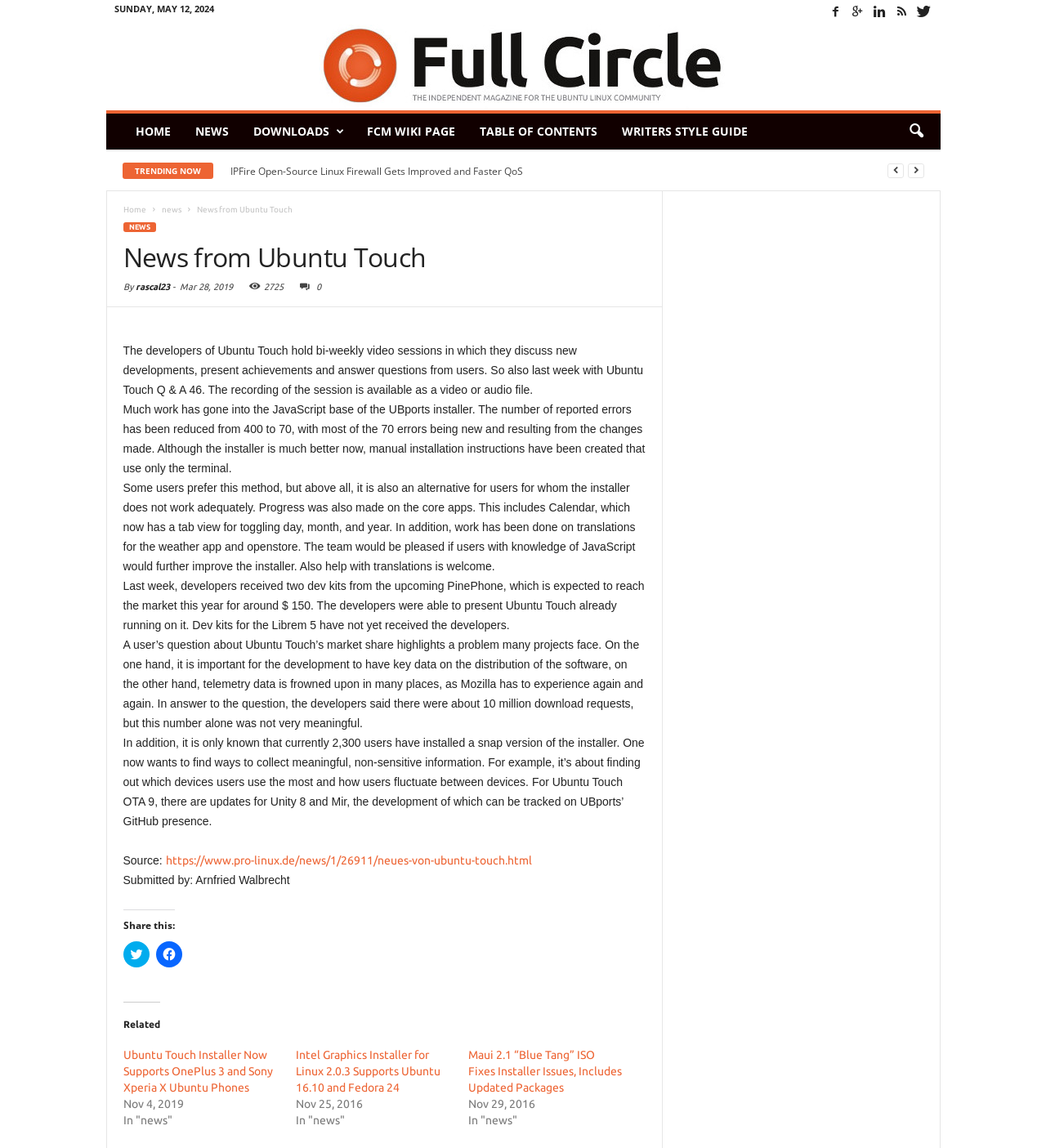Find the bounding box of the UI element described as follows: "title="Facebook"".

[0.789, 0.001, 0.808, 0.019]